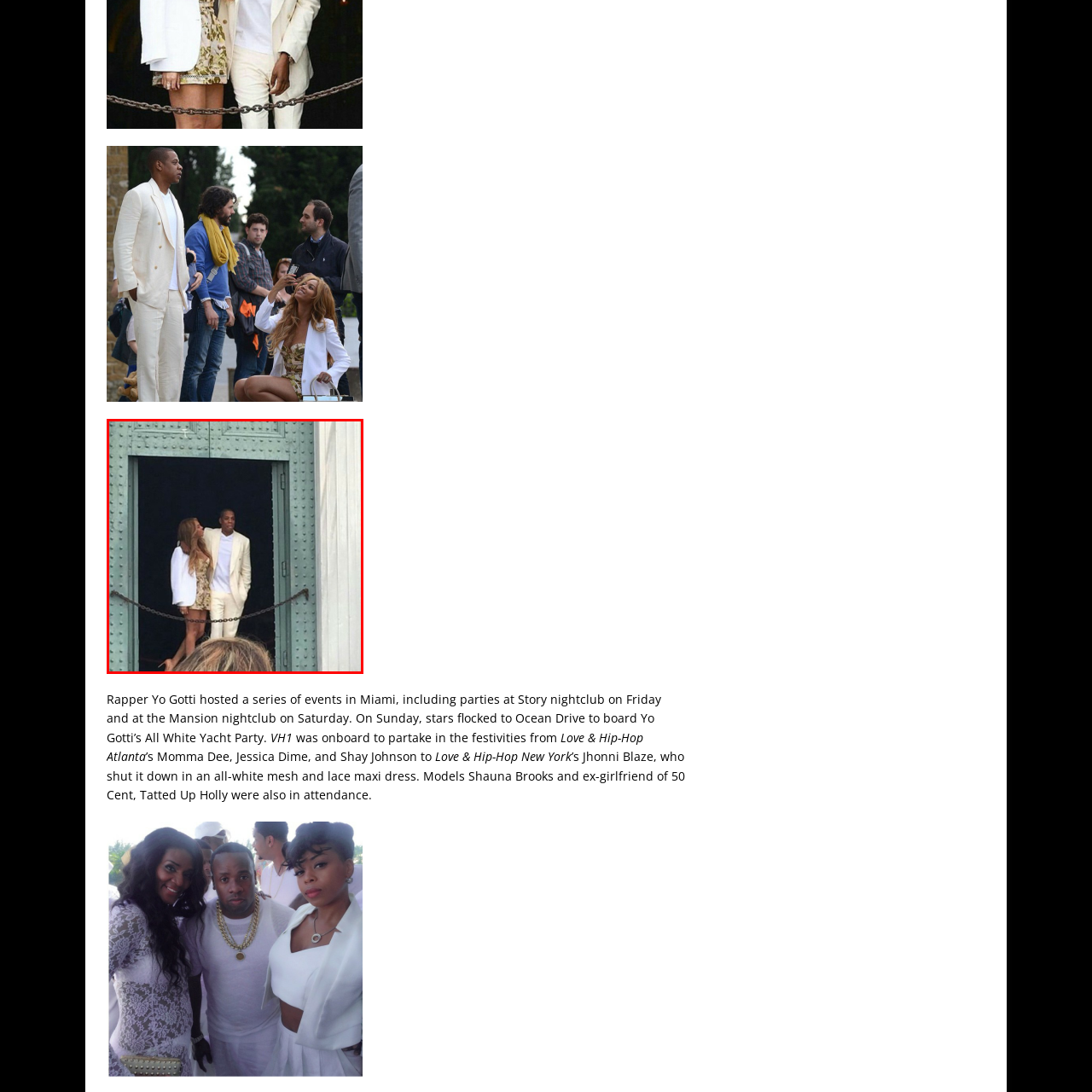What is the color of the man's suit?
Analyze the image within the red bounding box and respond to the question with a detailed answer derived from the visual content.

The caption explicitly states that the man is impeccably dressed in a cream-colored suit, which exudes confidence and sophistication.